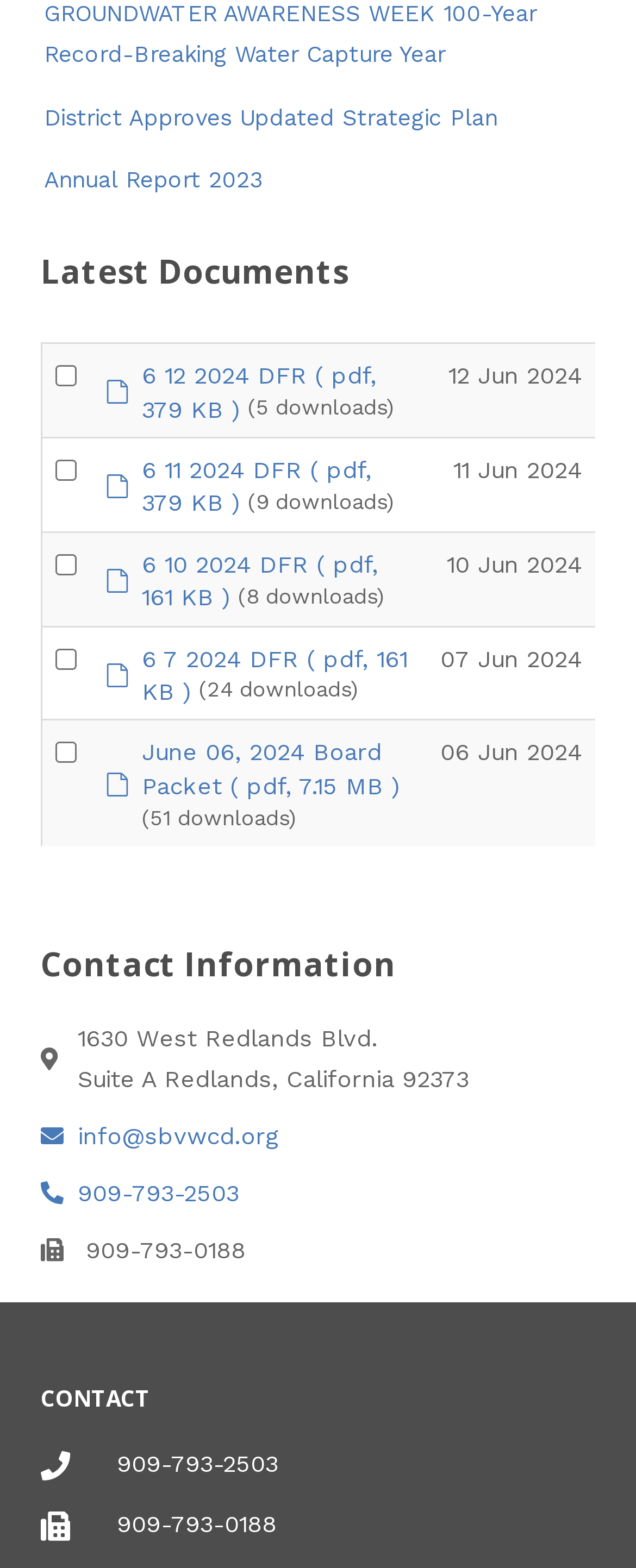Respond concisely with one word or phrase to the following query:
What is the date of the 'Default 6 12 2024 DFR' document?

12 Jun 2024